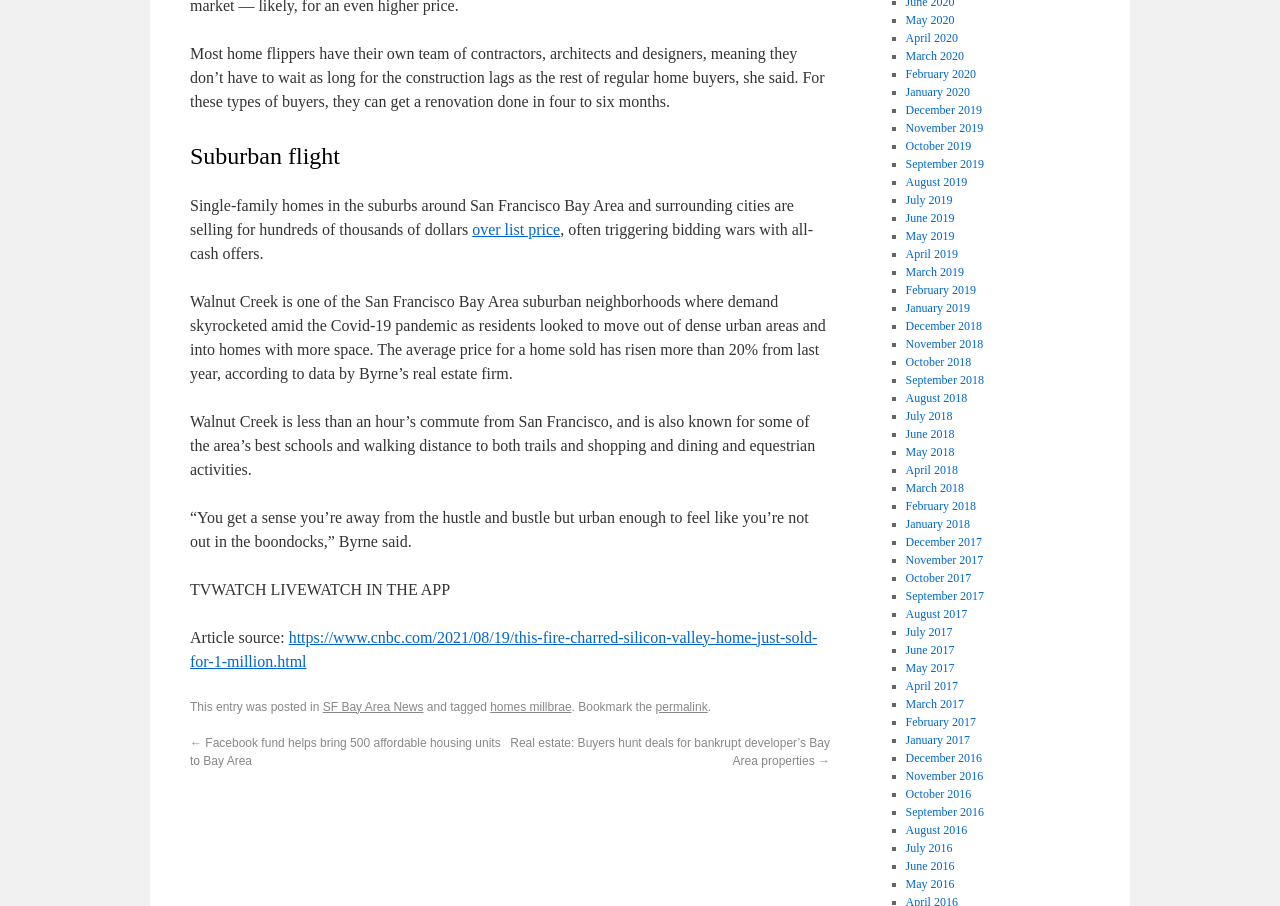What is the benefit of living in Walnut Creek?
Answer the question in as much detail as possible.

According to the text, '“You get a sense you’re away from the hustle and bustle but urban enough to feel like you’re not out in the boondocks,” Byrne said.' This indicates that one of the benefits of living in Walnut Creek is the sense of being away from the hustle and bustle of urban areas.